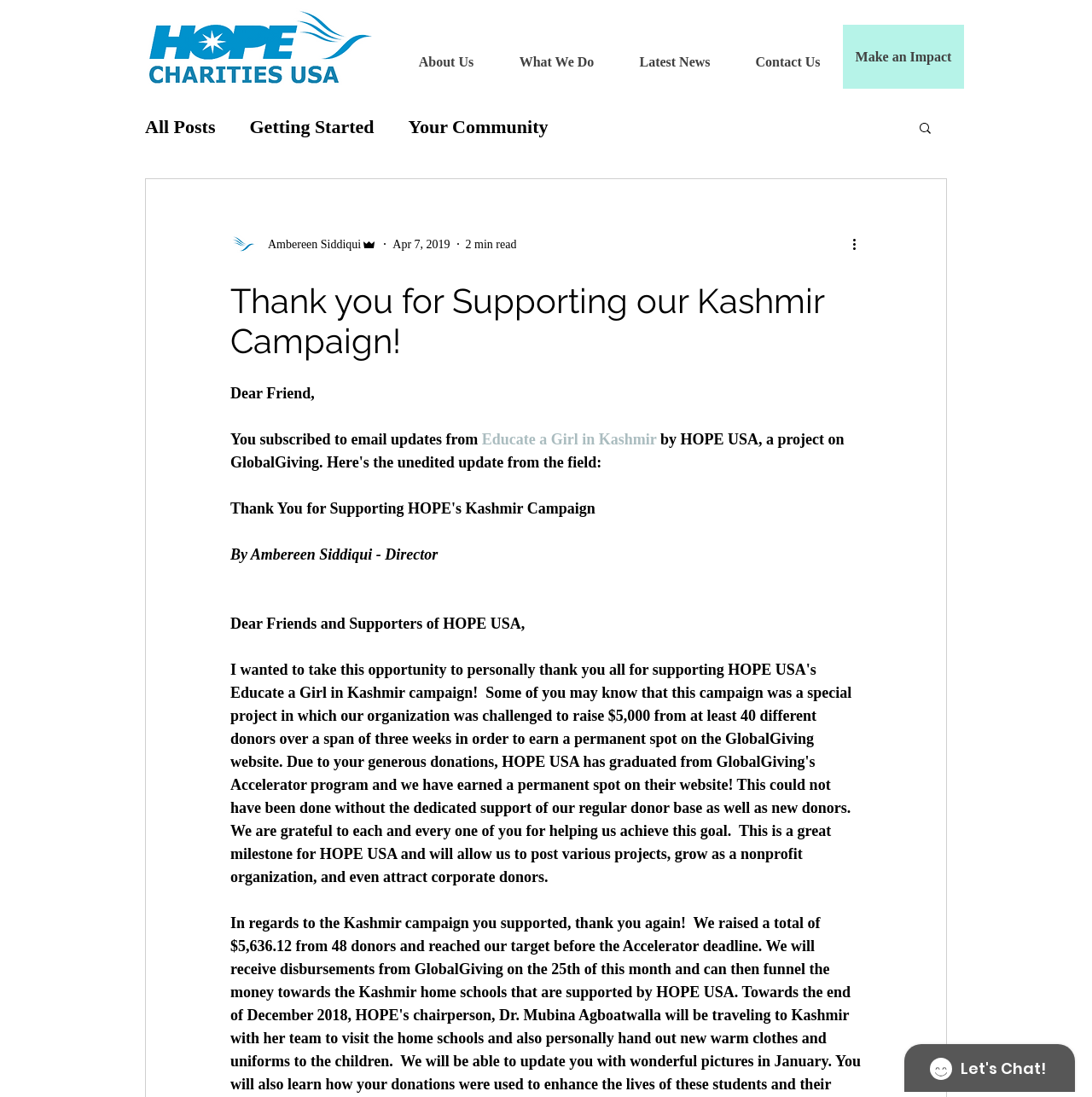What is the name of the organization?
Please respond to the question with as much detail as possible.

The name of the organization can be found in the top-left corner of the webpage, where the logo is located. The logo is an image with the text 'HOPE USA' written on it.